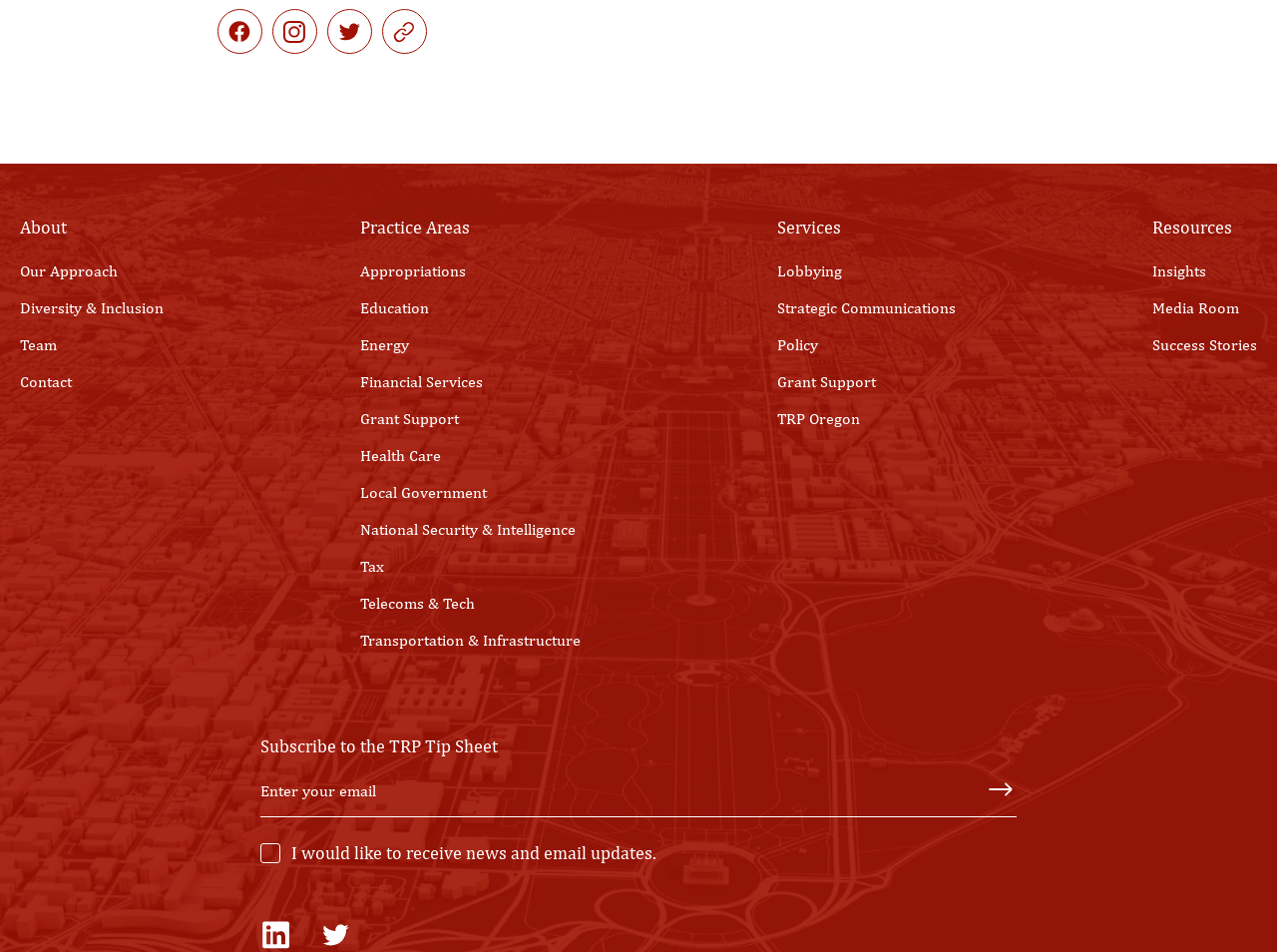How many social media links are at the bottom of the webpage?
Using the screenshot, give a one-word or short phrase answer.

2